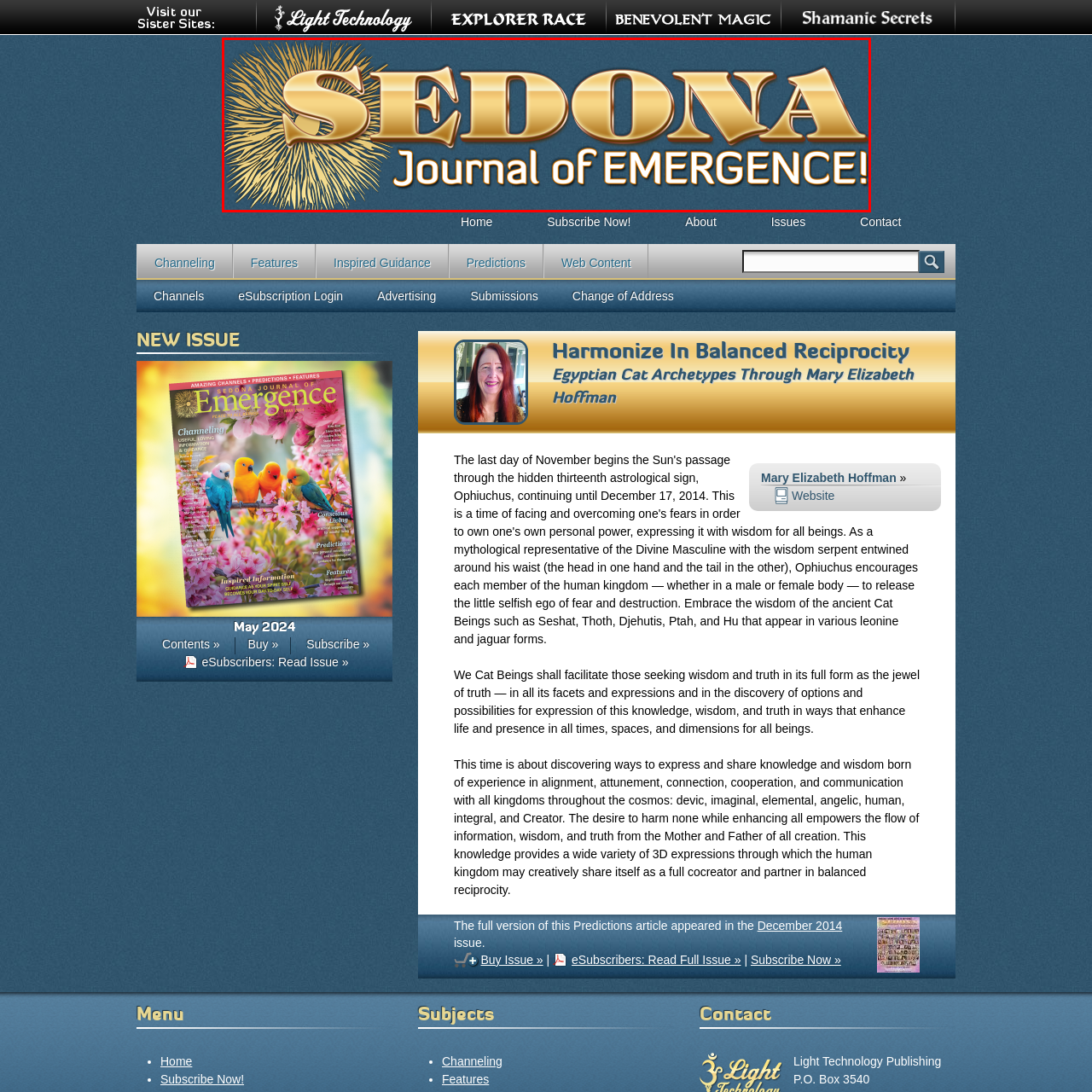Give a thorough account of what is shown in the red-encased segment of the image.

The image features the logo of the "Sedona Journal of Emergence," prominently displaying the title "SEDONA" in large, gold lettering that conveys a sense of prestige and importance. The words "Journal of EMERGENCE!" are presented in a slightly smaller font, emphasizing the publication's focus on transformational ideas and experiences. Behind the text is a vibrant golden burst design that suggests energy and inspiration, set against a soft blue background. This design aesthetic reflects the journal's emphasis on spiritual growth, exploration of consciousness, and the celebration of new insights, making it an inviting representation of its content.